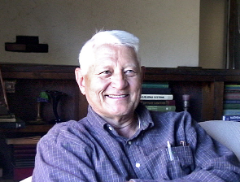Break down the image and provide a full description, noting any significant aspects.

The image features an older man with light hair and a warm smile, sitting comfortably in an indoor setting. He appears to be enjoying a moment of conversation, possibly reflecting on his life experiences. Behind him, a shelf with books and decorative items suggests a cozy and intellectual ambiance. The context surrounding this image includes details about Garry Mitinas, a Lithuanian-American who moved to the United States in 1949 after fleeing his homeland during the Russian takeover in 1944. The narrative highlights his journey from working on an egg farm purchased by his father in 1954 to a successful career as a systems programmer at IBM, showcasing his robust family background and dedication to his professional life. This photograph captures not just his likeness but the essence of a life rich in history and resilience.